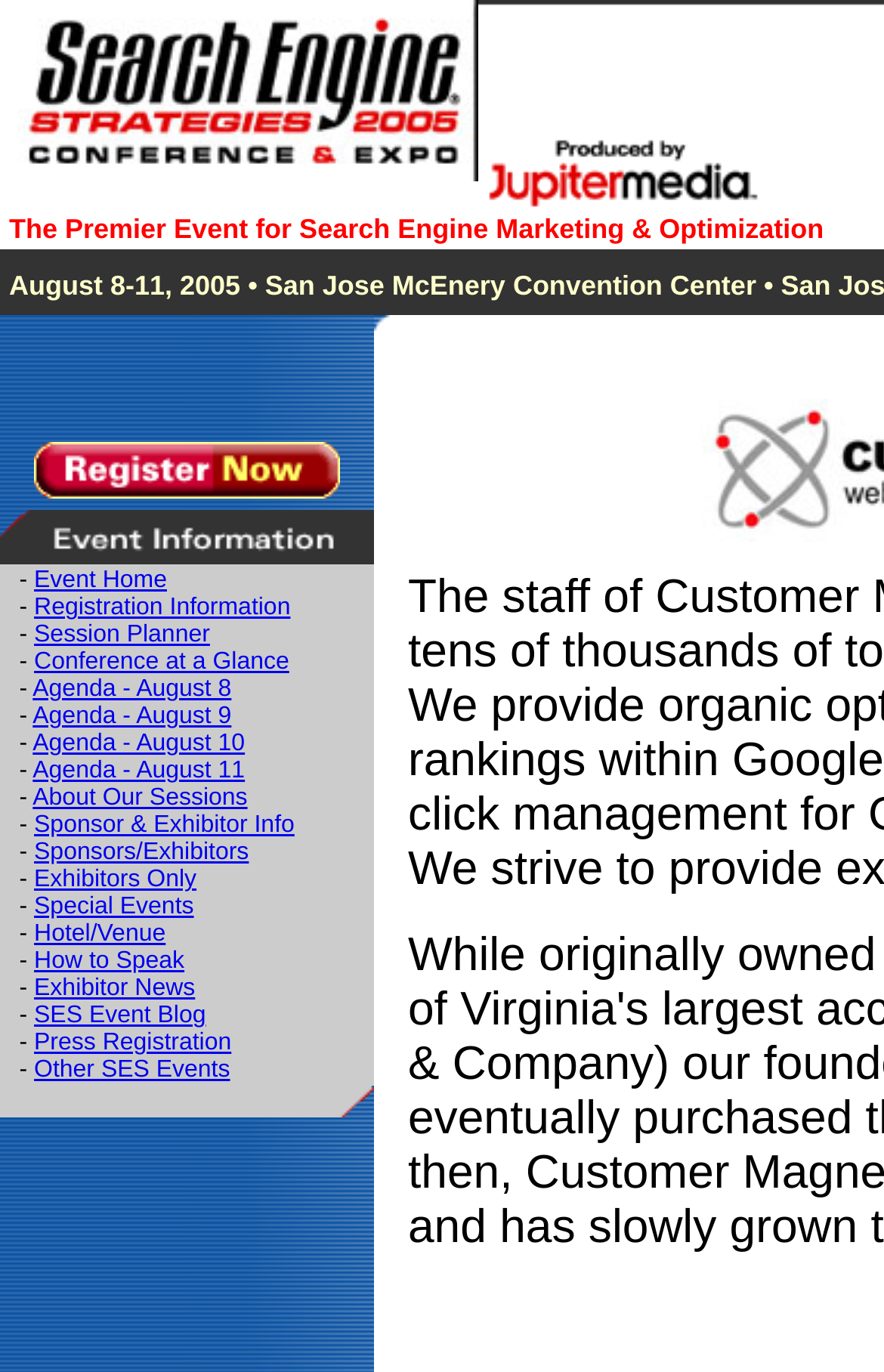Specify the bounding box coordinates of the area to click in order to execute this command: 'Register Now!'. The coordinates should consist of four float numbers ranging from 0 to 1, and should be formatted as [left, top, right, bottom].

[0.038, 0.35, 0.385, 0.378]